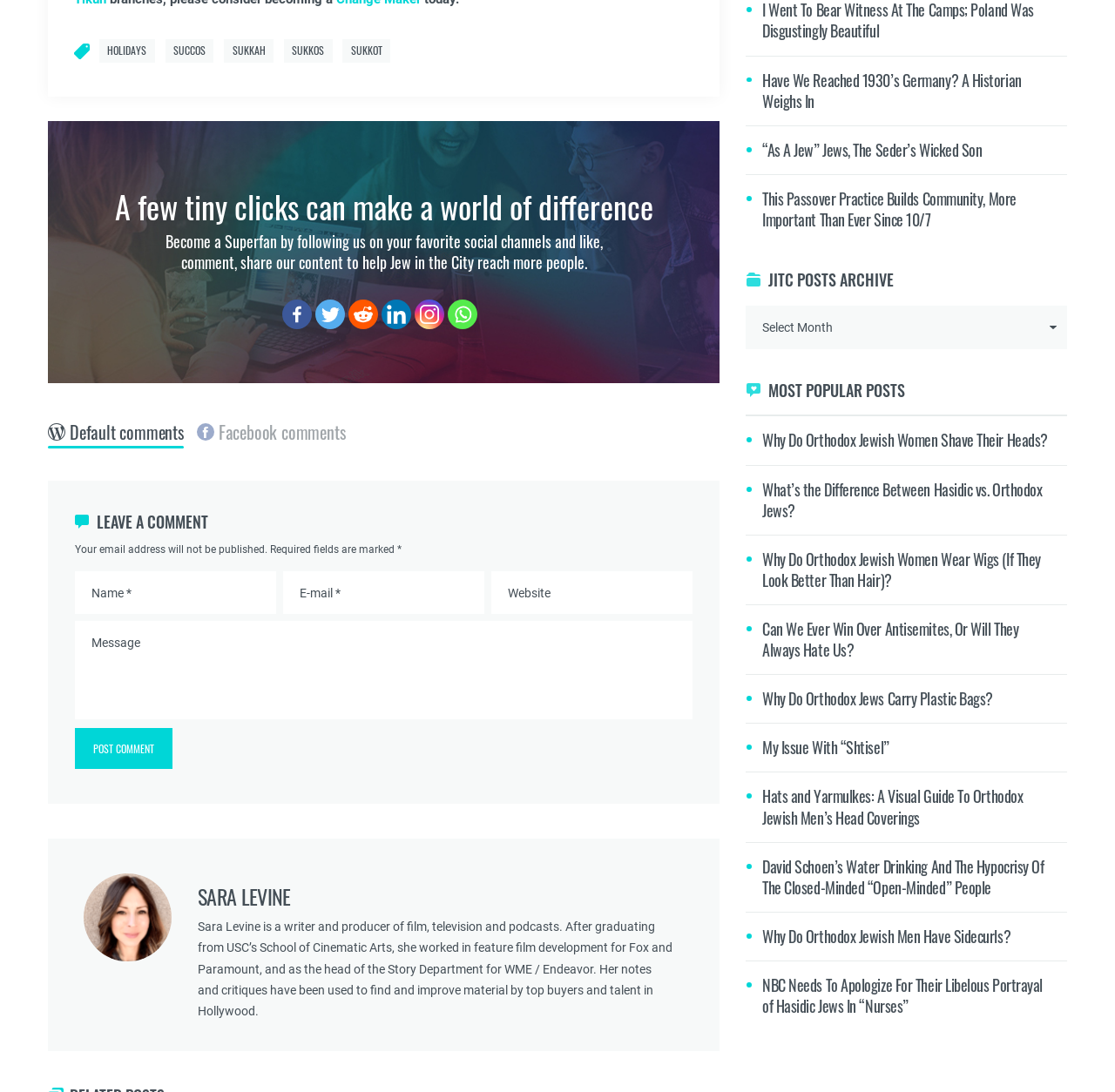Locate the bounding box coordinates of the element you need to click to accomplish the task described by this instruction: "Follow Jew in the City on Facebook".

[0.253, 0.274, 0.279, 0.301]